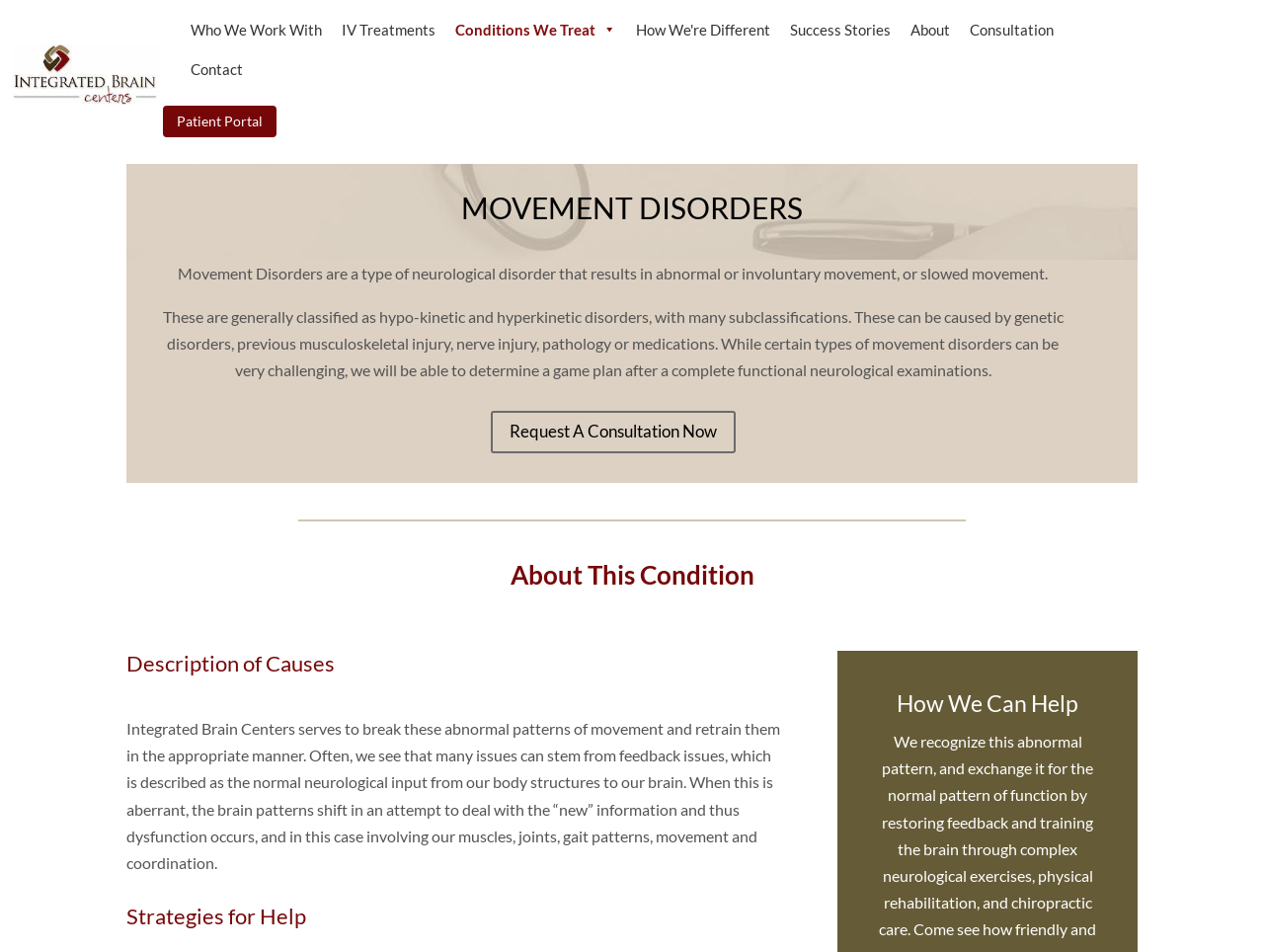Locate the bounding box coordinates of the clickable area to execute the instruction: "Click the 'Who We Work With' link". Provide the coordinates as four float numbers between 0 and 1, represented as [left, top, right, bottom].

[0.143, 0.01, 0.263, 0.052]